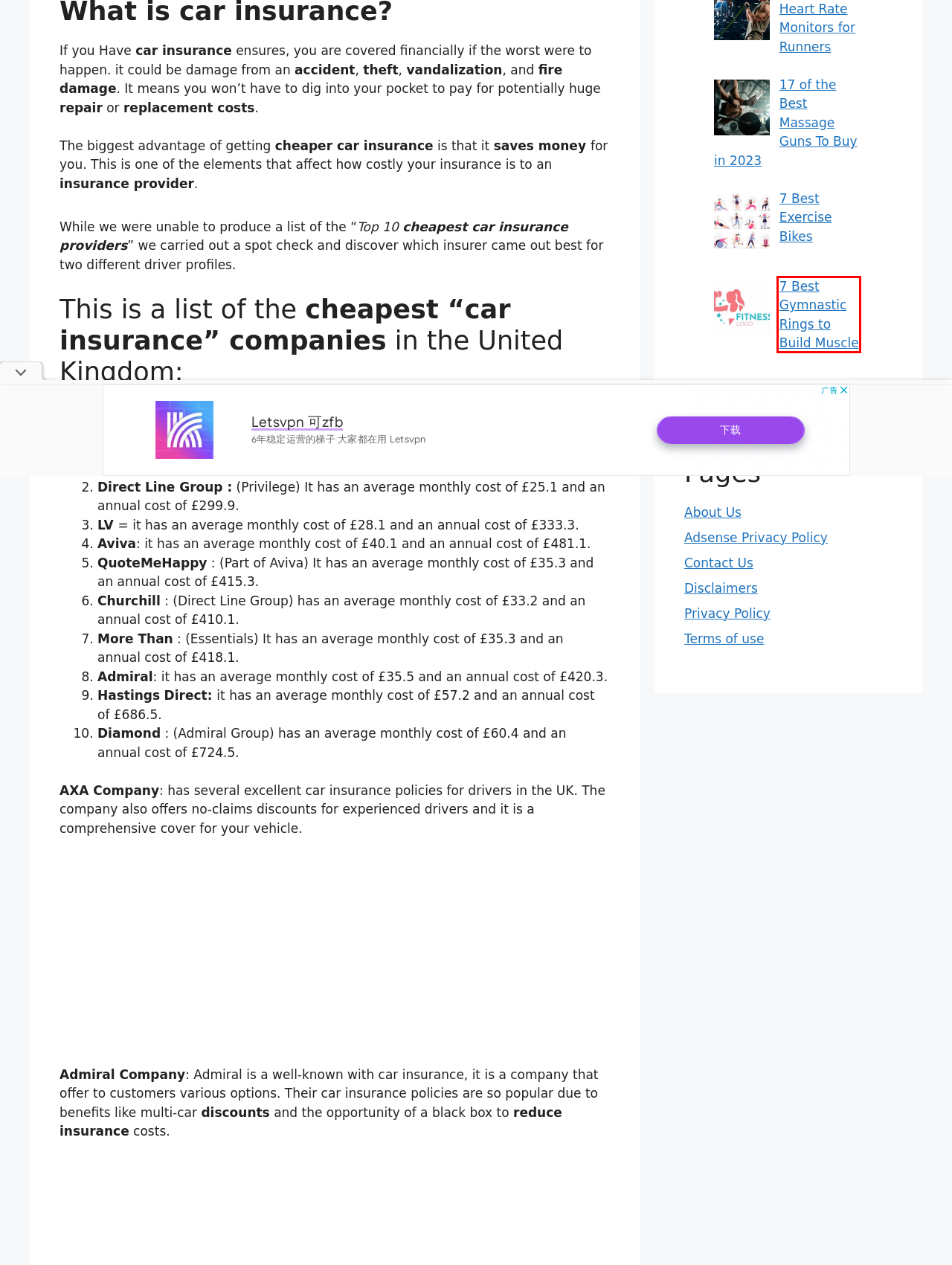You are provided with a screenshot of a webpage that has a red bounding box highlighting a UI element. Choose the most accurate webpage description that matches the new webpage after clicking the highlighted element. Here are your choices:
A. 7 Best Exercise Bikes - Mkophoto
B. Contact Us - Mkophoto
C. Terms of use - Mkophoto
D. GeneratePress - The perfect foundation for your WordPress website.
E. 17 of the Best Massage Guns To Buy in 2023 - Mkophoto
F. 7 Best Gymnastic Rings to Build Muscle - Mkophoto
G. Mental Strength Archives - Mkophoto
H. Privacy Policy - Mkophoto

F